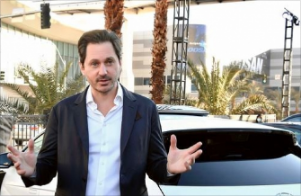Please give a succinct answer to the question in one word or phrase:
What is the setting of the event?

Modern urban setting